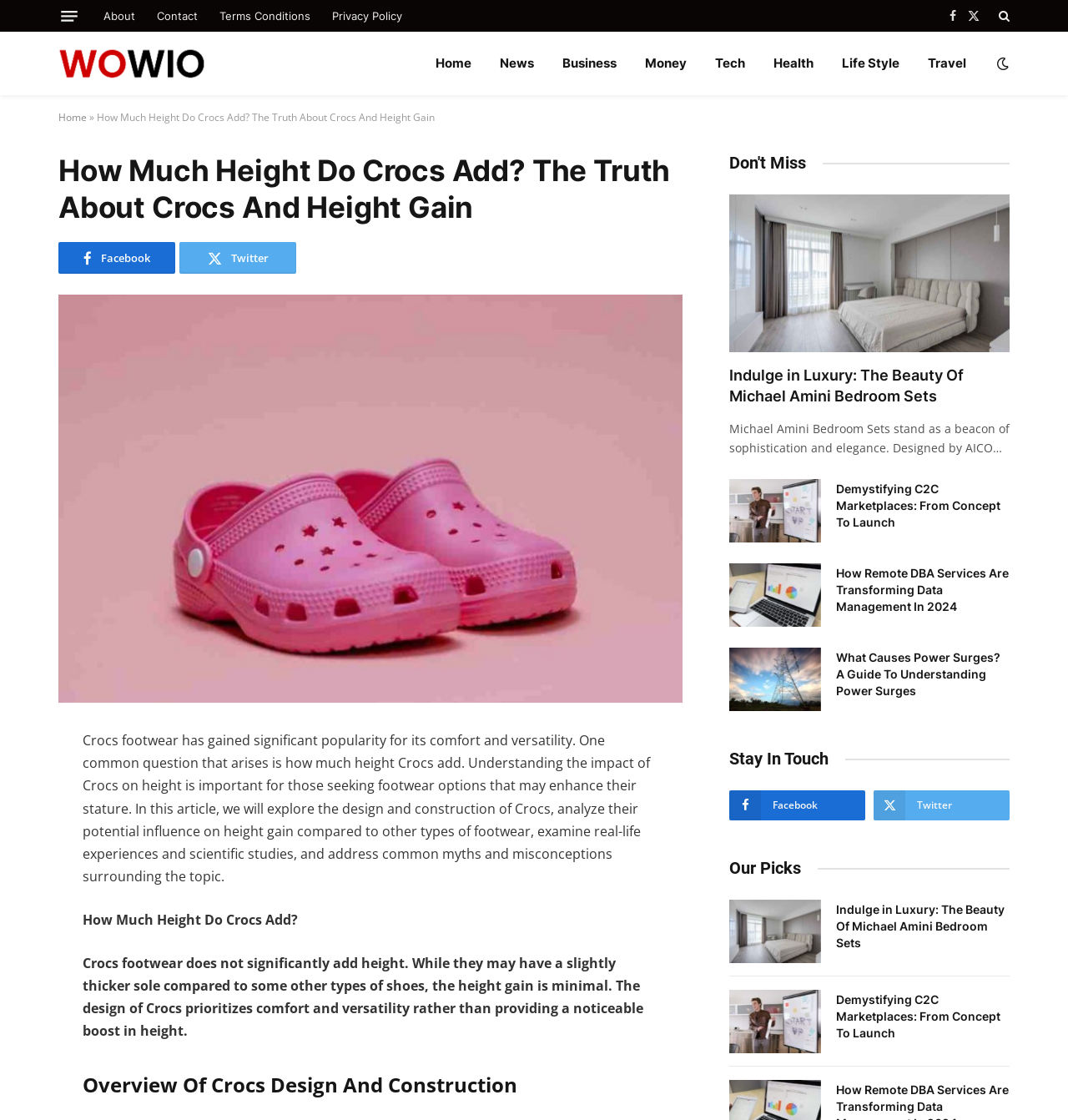Find and indicate the bounding box coordinates of the region you should select to follow the given instruction: "Read the article 'How Remote DBA Services Are Transforming Data Management In 2024'".

[0.683, 0.503, 0.769, 0.56]